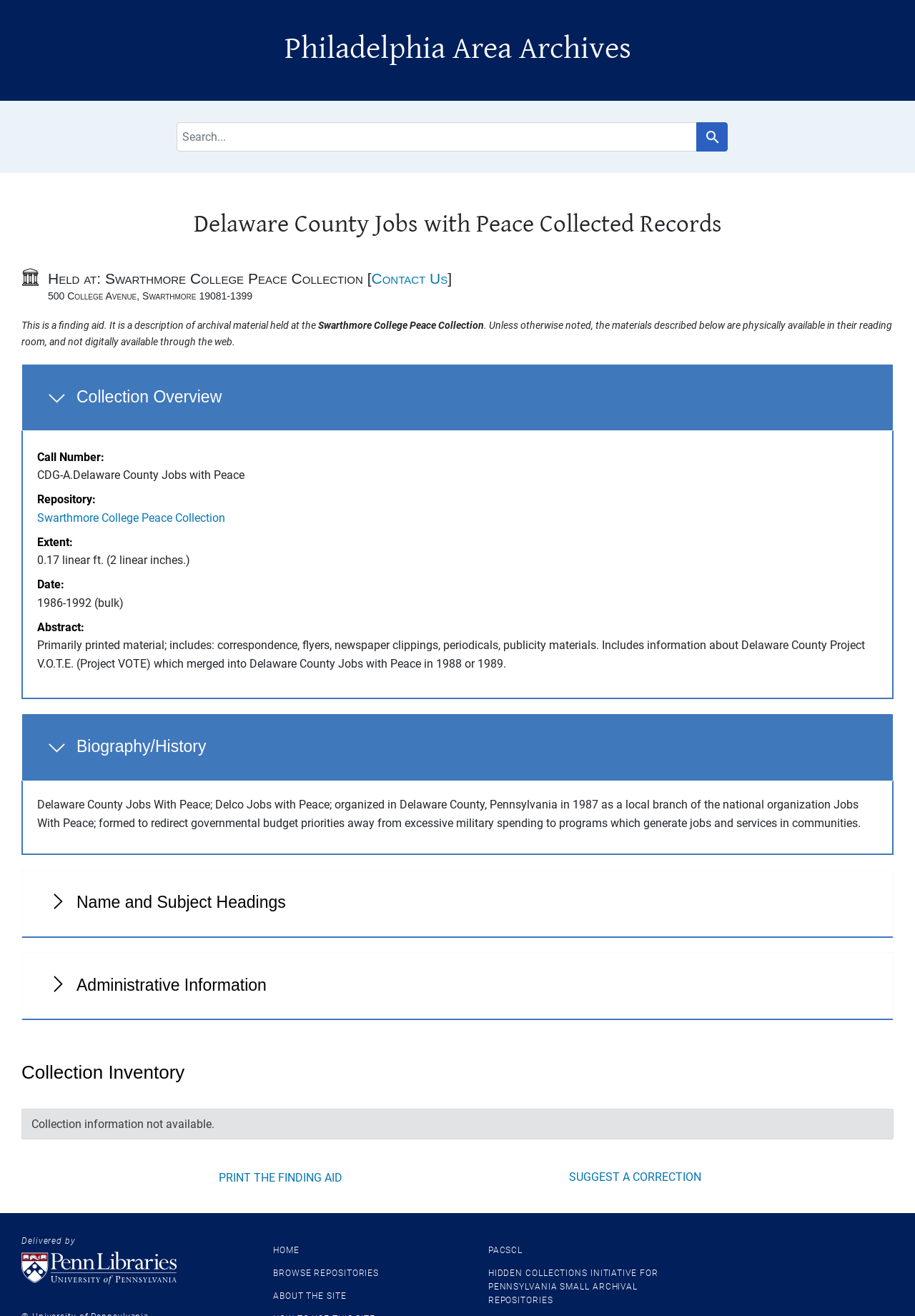Construct a thorough caption encompassing all aspects of the webpage.

This webpage is about Delaware County Jobs with Peace Collected Records, which is part of the Philadelphia Area Archives. At the top of the page, there are two links, "Skip to search" and "Skip to main content", followed by a heading that reads "Philadelphia Area Archives". Below this, there is a navigation section labeled "Search" that contains a search bar and a button to initiate the search.

The main content of the page is divided into several sections. The first section is headed "Main content" and contains a heading that reads "Delaware County Jobs with Peace Collected Records". Below this, there is a notification section and a brief description of the collection, including the location where it is held and contact information.

The next section is headed "Overview and metadata sections" and contains several subheadings, including "Collection Overview", "Biography/History", "Name and Subject Headings", "Administrative Information", and "Collection Inventory". Each of these subheadings has a button that can be expanded to reveal more information.

The "Collection Overview" section contains a description list with several terms, including "Call Number", "Repository", "Extent", "Date", and "Abstract". The "Abstract" section provides a brief summary of the collection, which includes printed materials such as correspondence, flyers, and newspaper clippings.

The "Biography/History" section provides a brief history of Delaware County Jobs With Peace, which was organized in 1987 as a local branch of the national organization Jobs With Peace.

The page also contains a section headed "Print, Suggest" with buttons to print the finding aid and suggest corrections.

At the bottom of the page, there is a footer section that contains links to the sitemap, branding information, and site info, as well as links to the University of Pennsylvania Libraries homepage and PACSCL.